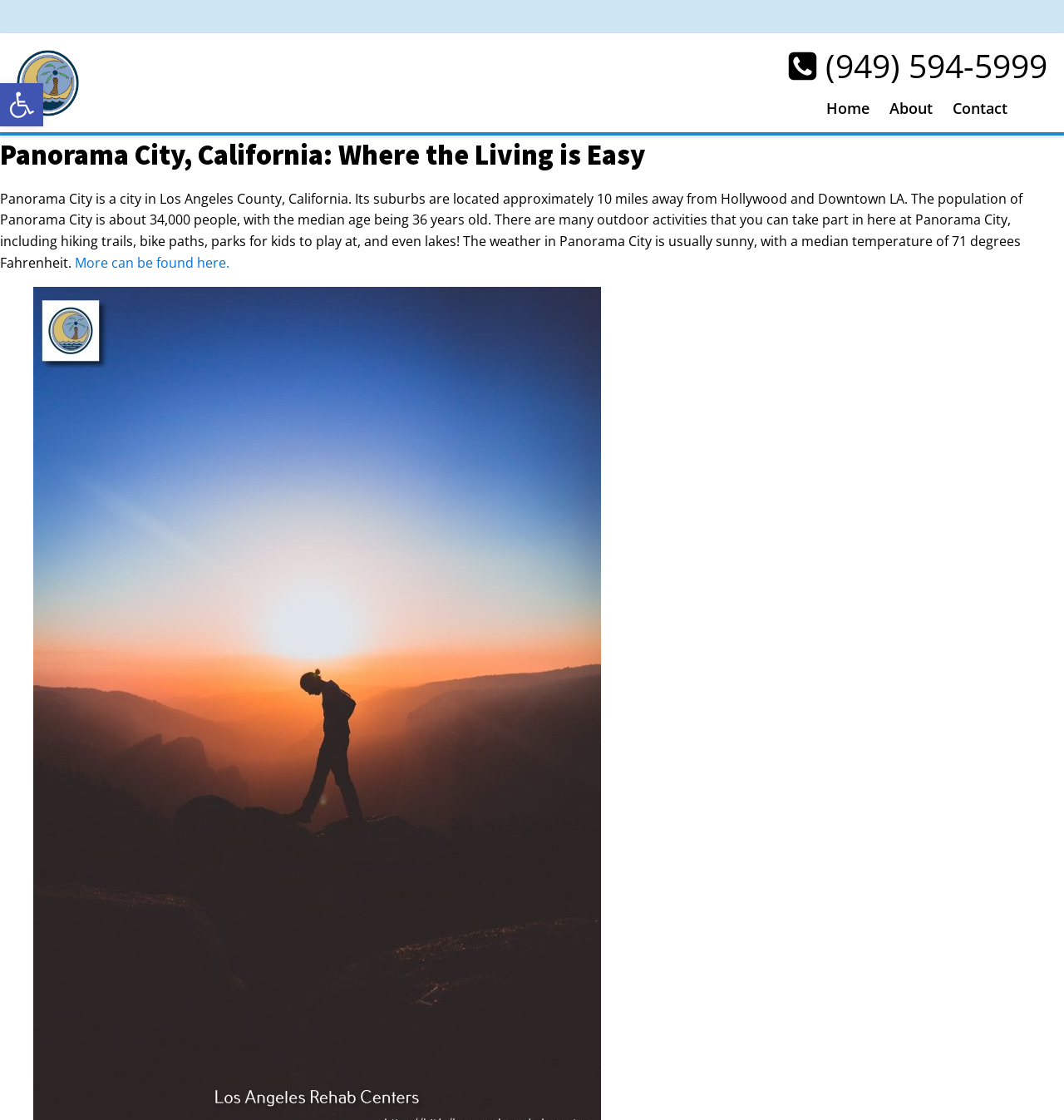What is the population of Panorama City?
Examine the webpage screenshot and provide an in-depth answer to the question.

According to the webpage, the population of Panorama City is about 34,000 people, which is mentioned in the static text element that describes the city.